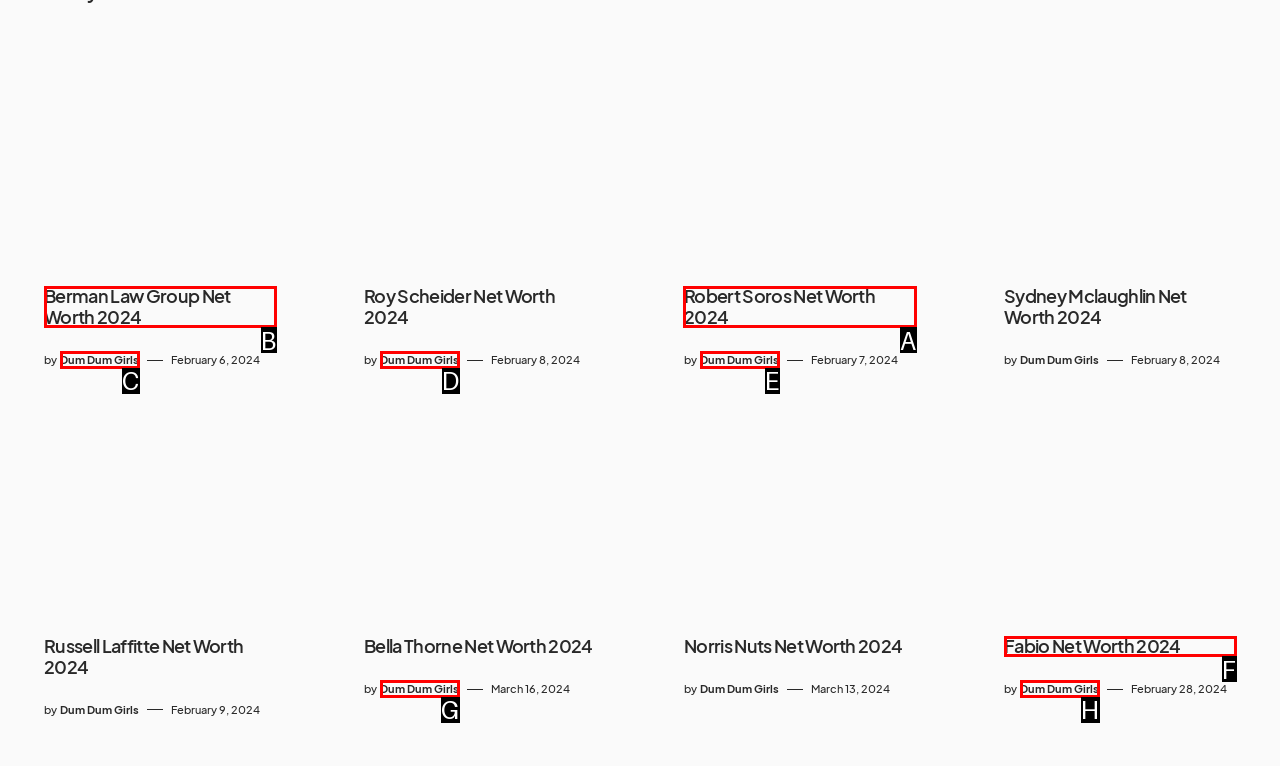Tell me the letter of the UI element I should click to accomplish the task: View Robert Soros Net Worth 2024 based on the choices provided in the screenshot.

A